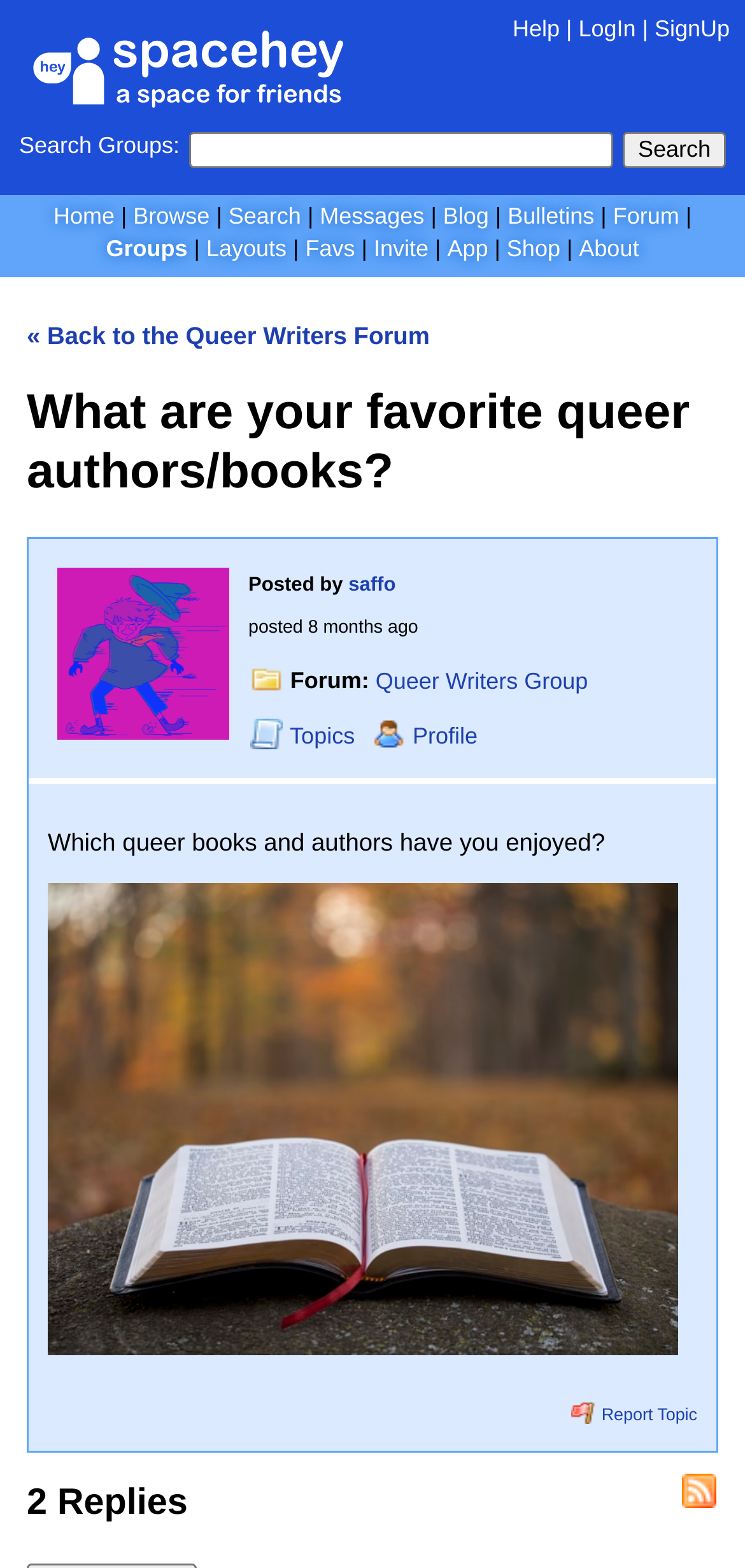Highlight the bounding box coordinates of the element that should be clicked to carry out the following instruction: "Go to the help page". The coordinates must be given as four float numbers ranging from 0 to 1, i.e., [left, top, right, bottom].

[0.688, 0.01, 0.751, 0.027]